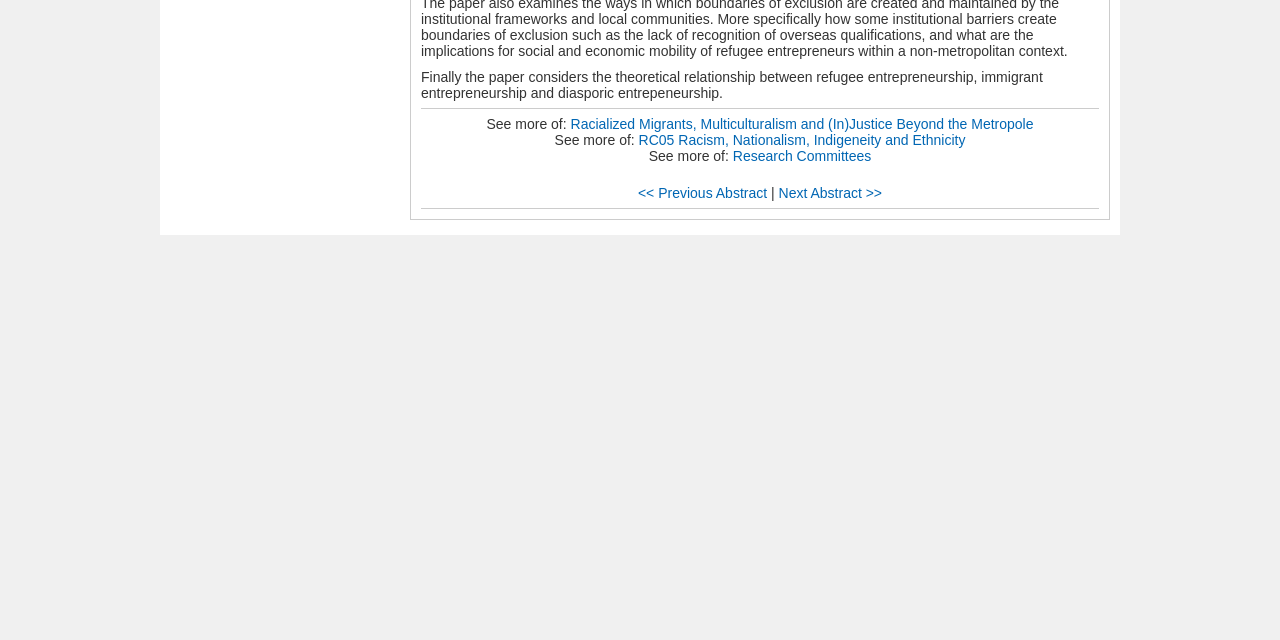Given the following UI element description: "<< Previous Abstract", find the bounding box coordinates in the webpage screenshot.

[0.498, 0.289, 0.599, 0.314]